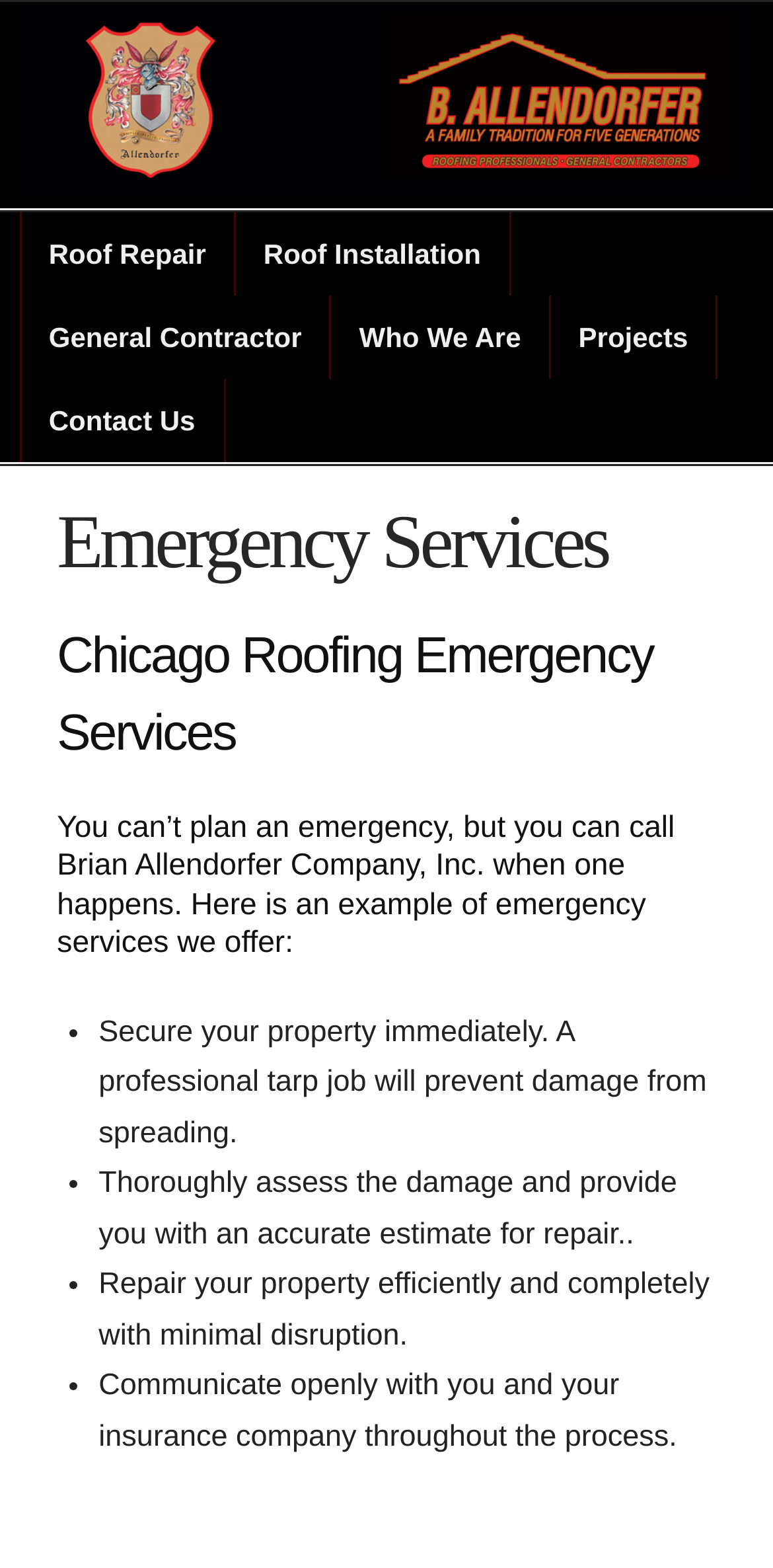Give a concise answer of one word or phrase to the question: 
What is the purpose of a tarp job?

Prevent damage from spreading